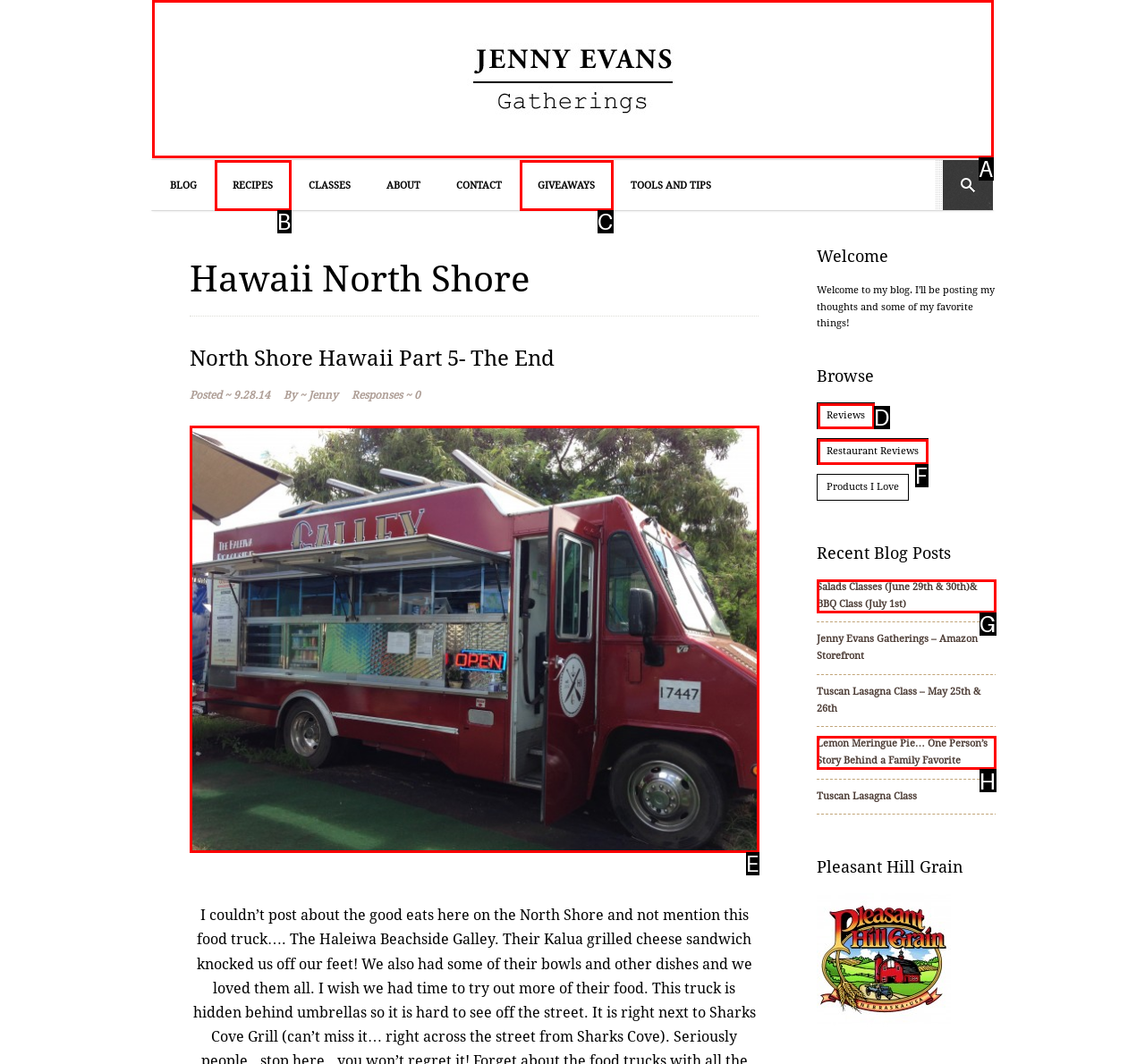Tell me which one HTML element best matches the description: alt="Jenny Evans"
Answer with the option's letter from the given choices directly.

A